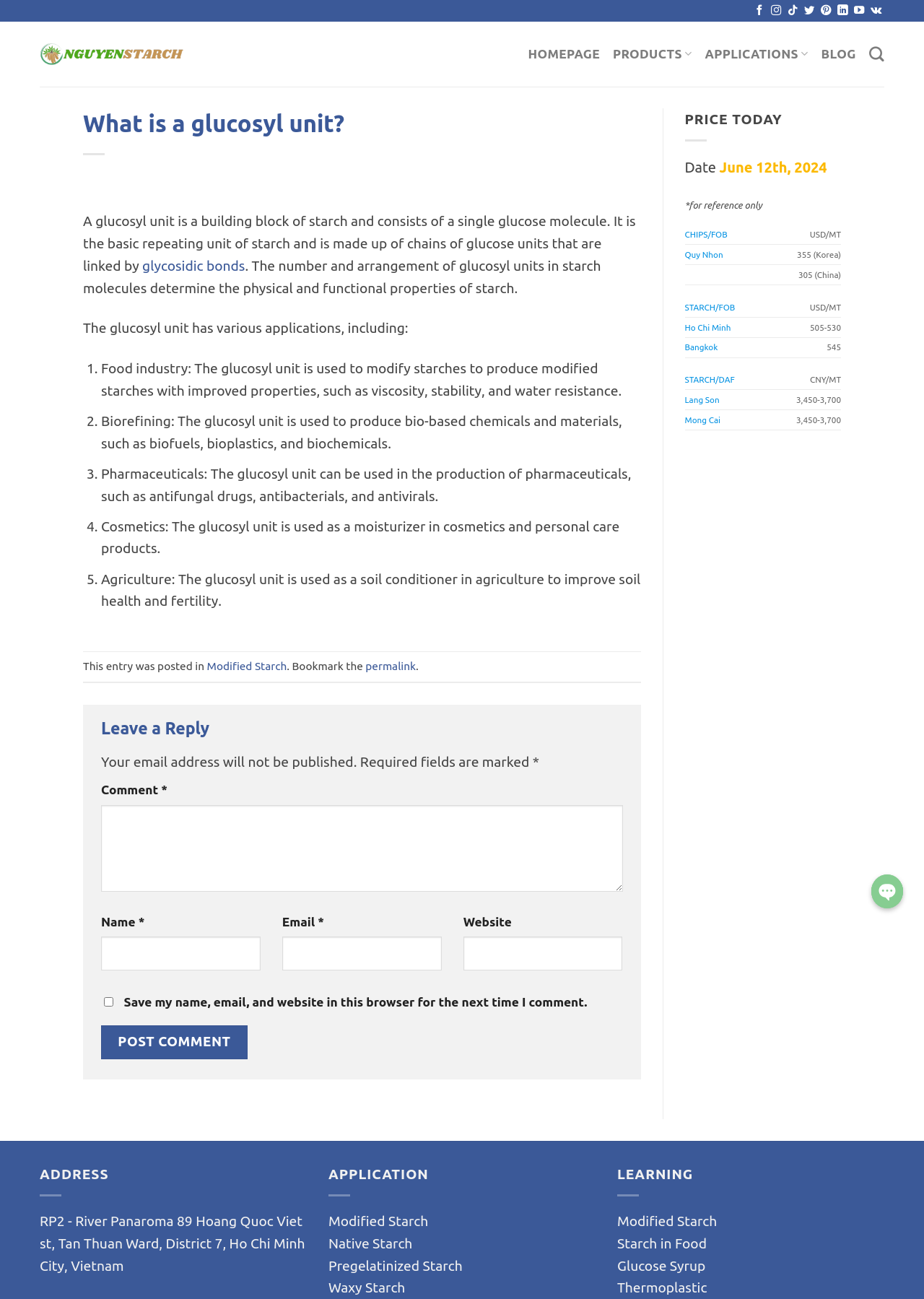Identify the coordinates of the bounding box for the element that must be clicked to accomplish the instruction: "Post Comment".

[0.109, 0.789, 0.268, 0.815]